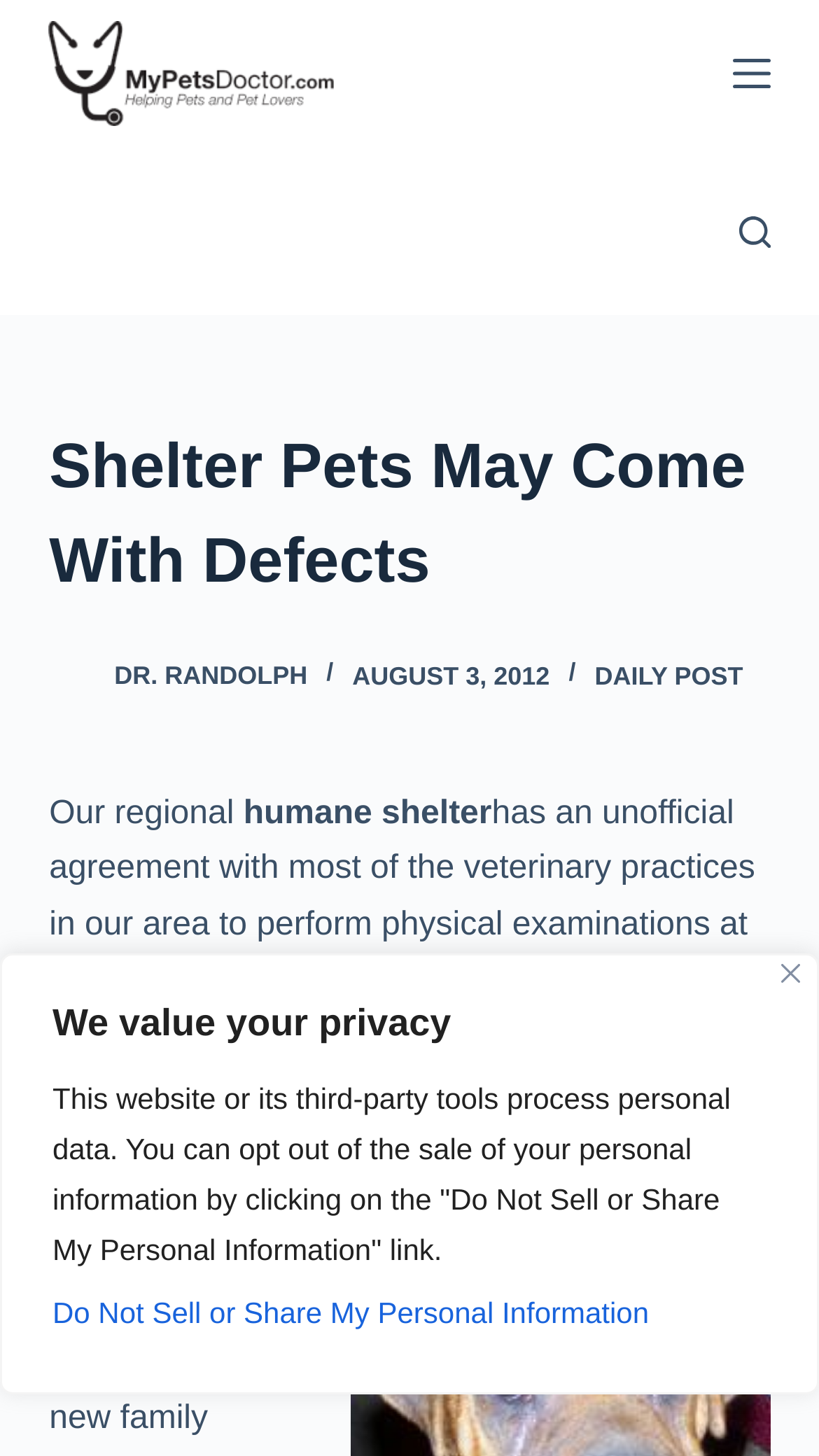Offer a detailed explanation of the webpage layout and contents.

This webpage appears to be an article or blog post from MyPetsDoctor.com, with a title "Shelter Pets May Come With Defects". At the top right corner, there is a close button for a privacy notice, which is accompanied by a heading "We value your privacy" and a paragraph of text explaining how the website processes personal data. Below this notice, there is a link to skip to the content.

The top left corner features a logo of MyPetsDoctor.com, which is an image with a link to the website's homepage. Next to the logo, there are two buttons, "Menu" and "Search". 

The main content of the webpage is divided into two sections. The top section has a heading "Shelter Pets May Come With Defects" and features links to the author, Dr. Randolph, and the date of the post, August 3, 2012. 

The main article begins below this section, with the text "Our regional humane shelter has an unofficial agreement with most of the veterinary practices in our area to perform physical examinations at no charge for both dogs and cats within the first seven days after adoption." The text continues to explain the details of this agreement.